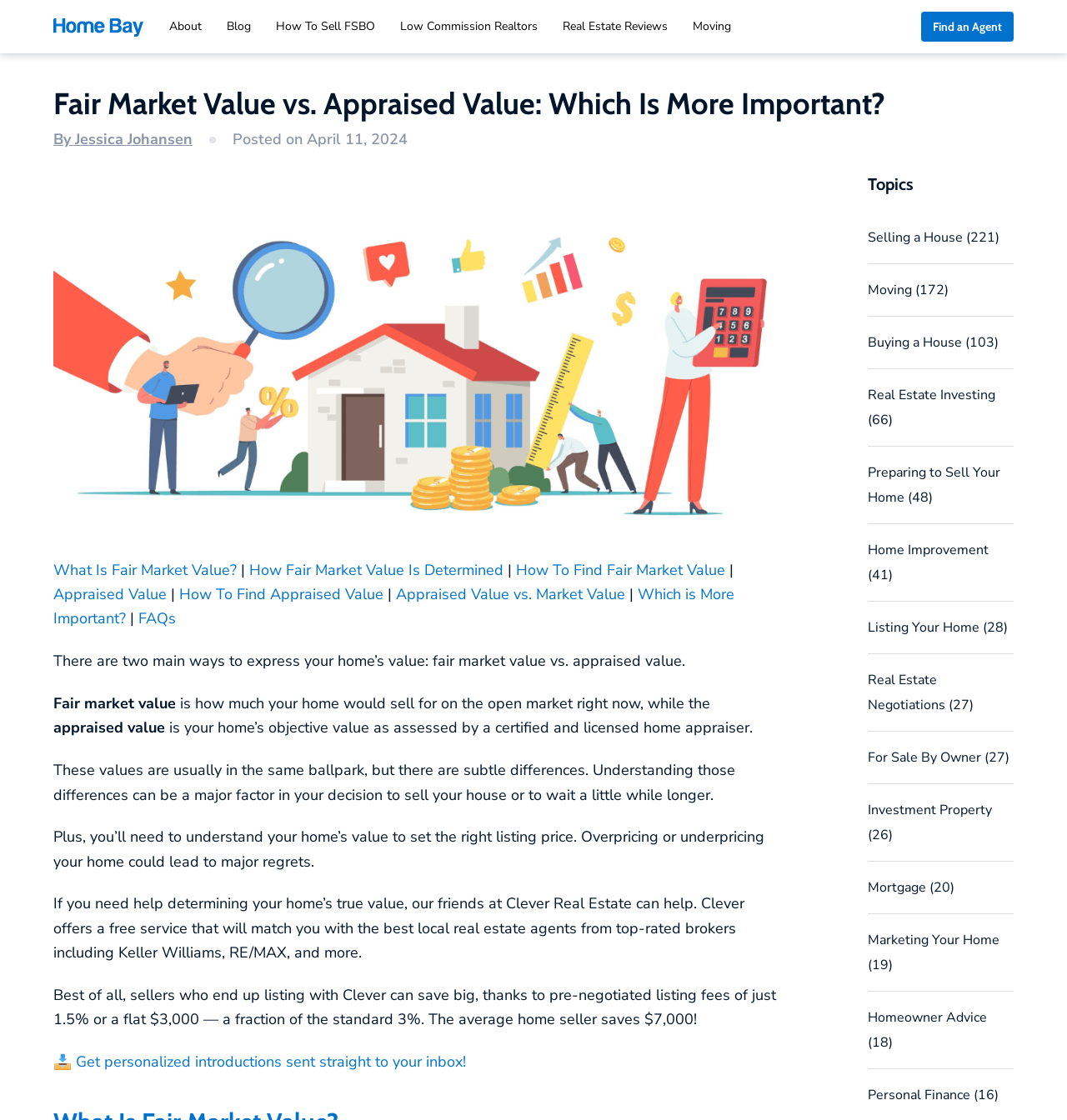Determine the bounding box coordinates for the area that should be clicked to carry out the following instruction: "Click on 'About'".

[0.159, 0.008, 0.189, 0.04]